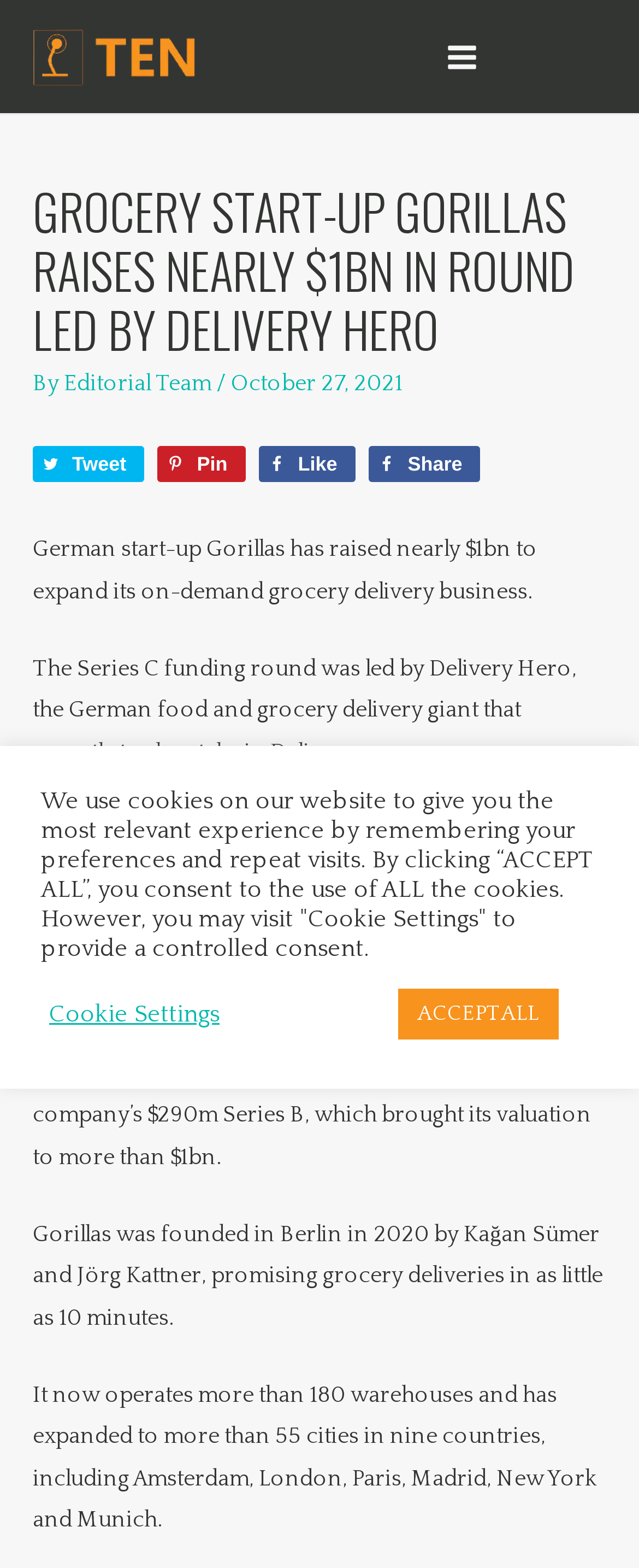What is the title or heading displayed on the webpage?

GROCERY START-UP GORILLAS RAISES NEARLY $1BN IN ROUND LED BY DELIVERY HERO